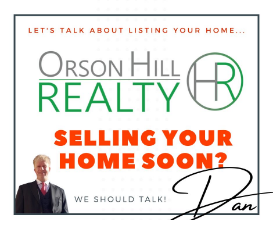What is the tone of the advertisement?
Based on the image, answer the question with a single word or brief phrase.

Encouraging